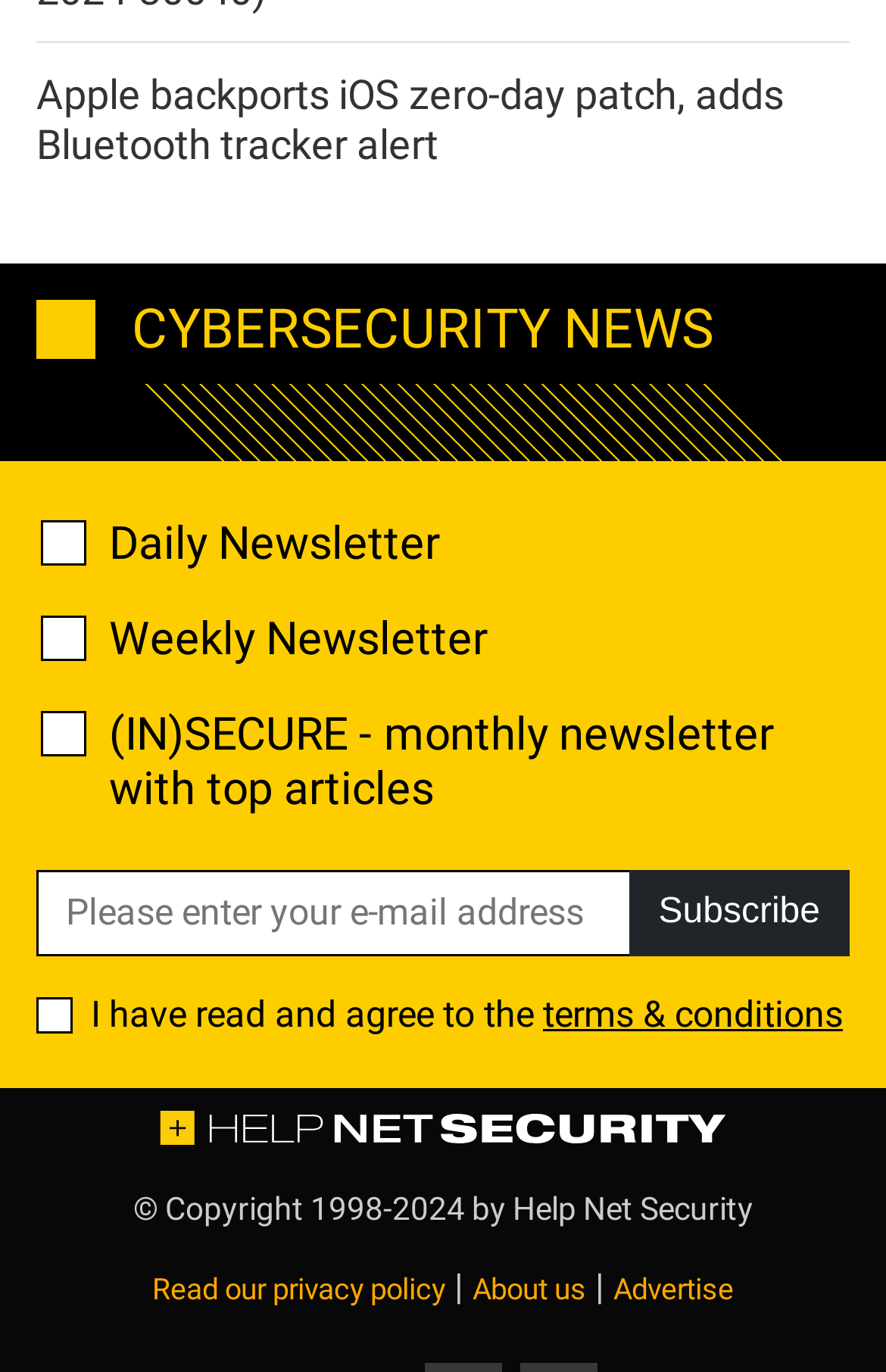Specify the bounding box coordinates of the area to click in order to follow the given instruction: "Check the daily newsletter option."

[0.046, 0.38, 0.097, 0.413]